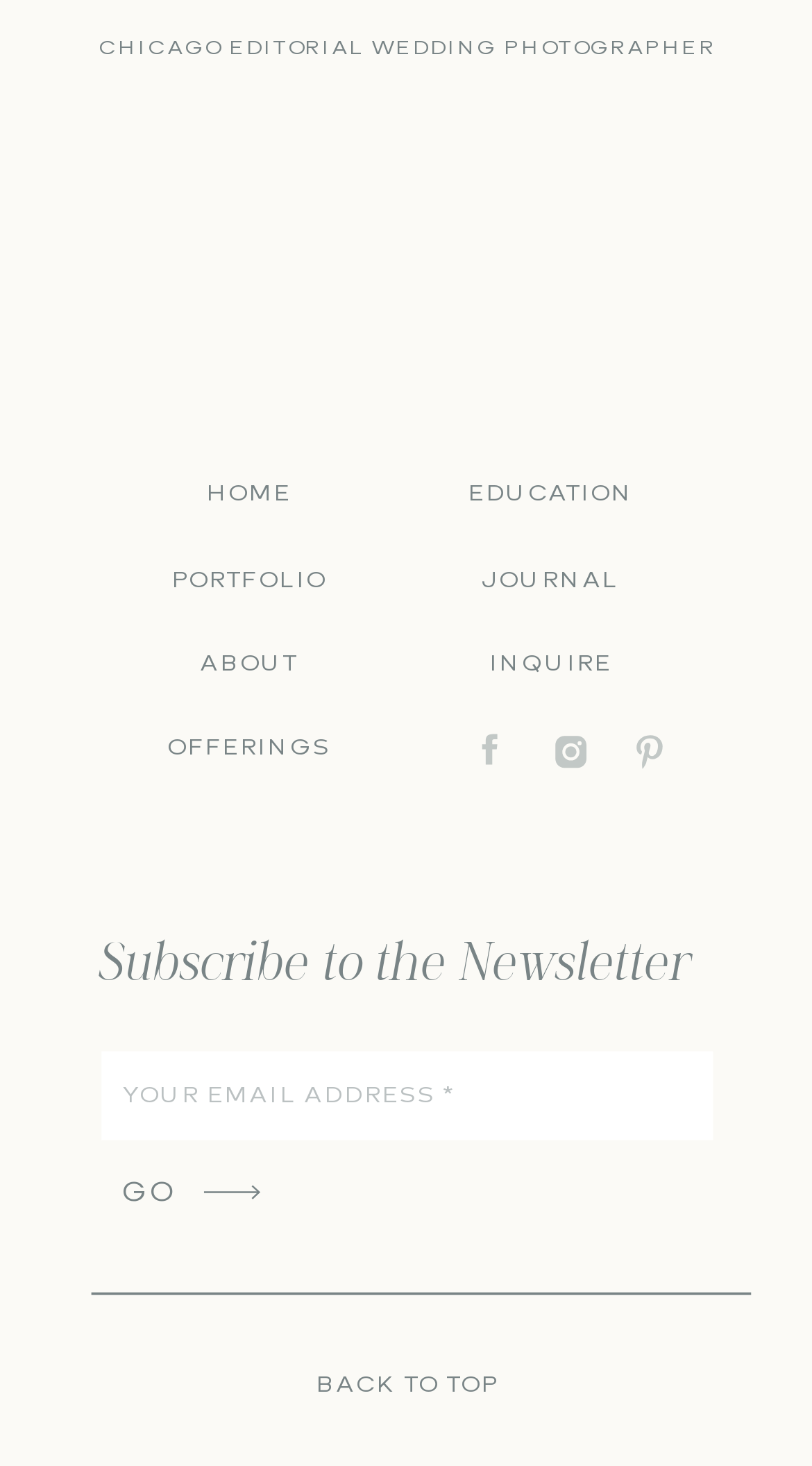For the given element description Offerings, determine the bounding box coordinates of the UI element. The coordinates should follow the format (top-left x, top-left y, bottom-right x, bottom-right y) and be within the range of 0 to 1.

[0.147, 0.496, 0.466, 0.525]